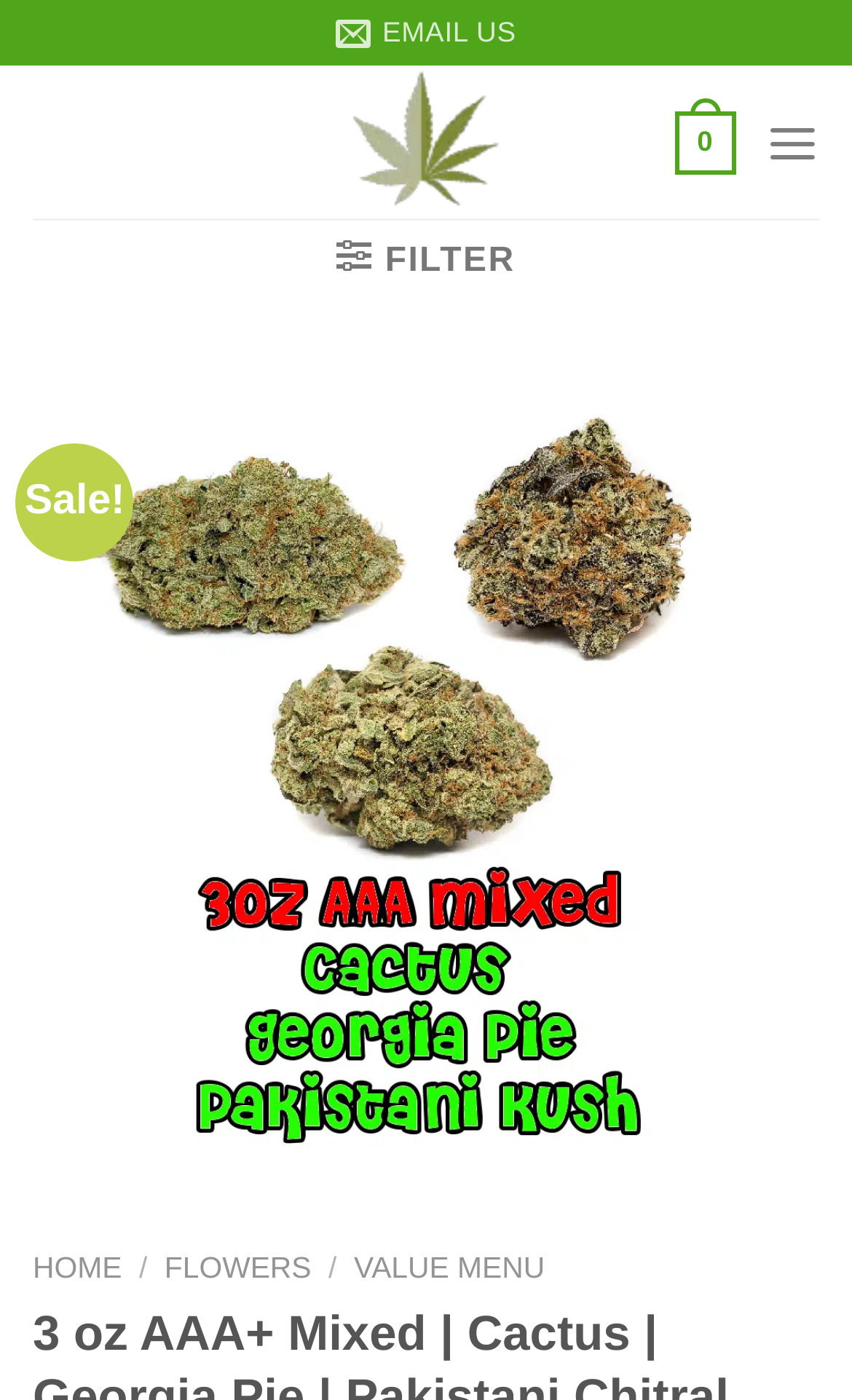Please specify the bounding box coordinates of the element that should be clicked to execute the given instruction: 'Open Menu'. Ensure the coordinates are four float numbers between 0 and 1, expressed as [left, top, right, bottom].

[0.899, 0.064, 0.962, 0.14]